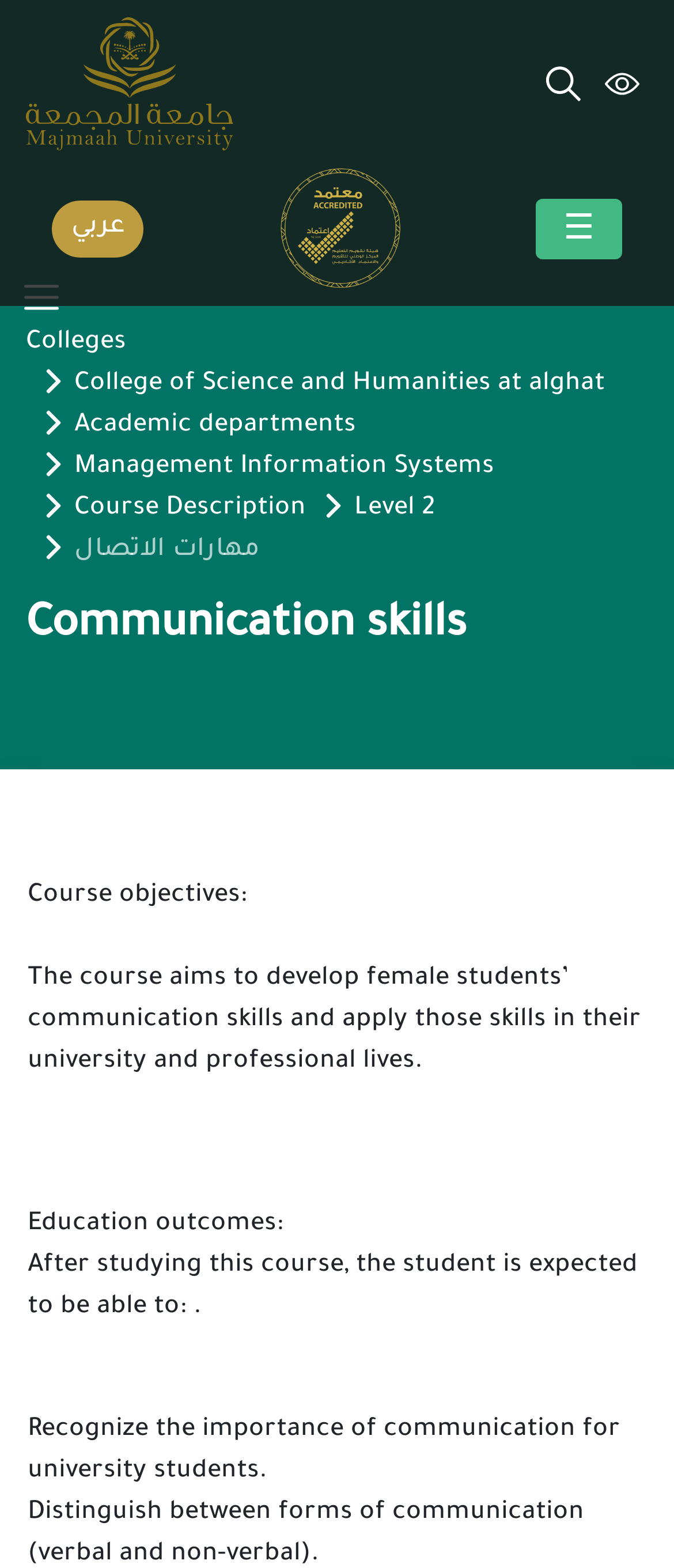Please provide the bounding box coordinates for the element that needs to be clicked to perform the instruction: "Click the 'Search' button". The coordinates must consist of four float numbers between 0 and 1, formatted as [left, top, right, bottom].

[0.81, 0.04, 0.862, 0.067]